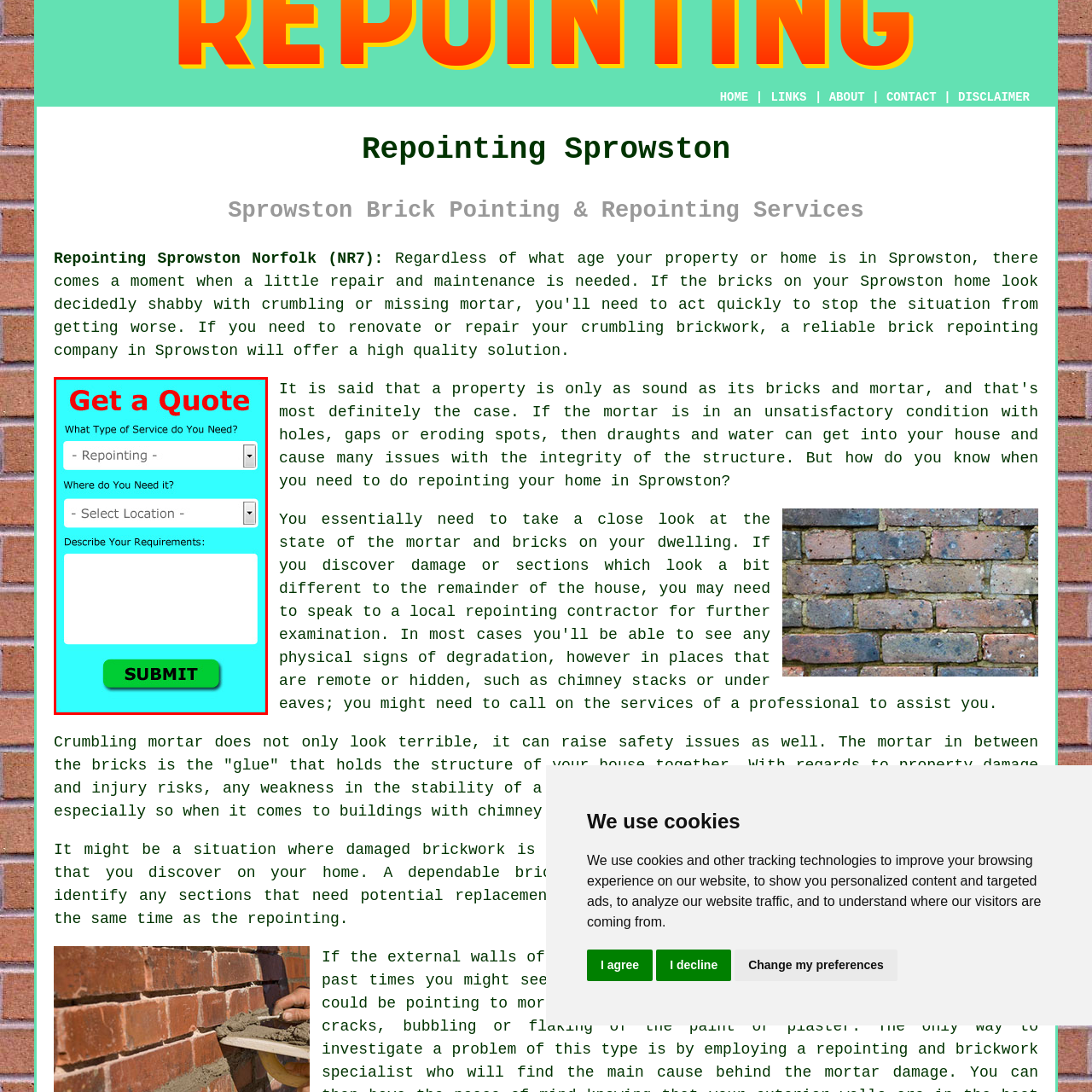Focus on the part of the image that is marked with a yellow outline and respond in detail to the following inquiry based on what you observe: 
How many input fields are in the form?

The caption describes the form as consisting of three input fields: the first asks for the type of service desired, the second requests the location for the service, and the third invites users to describe their requirements.